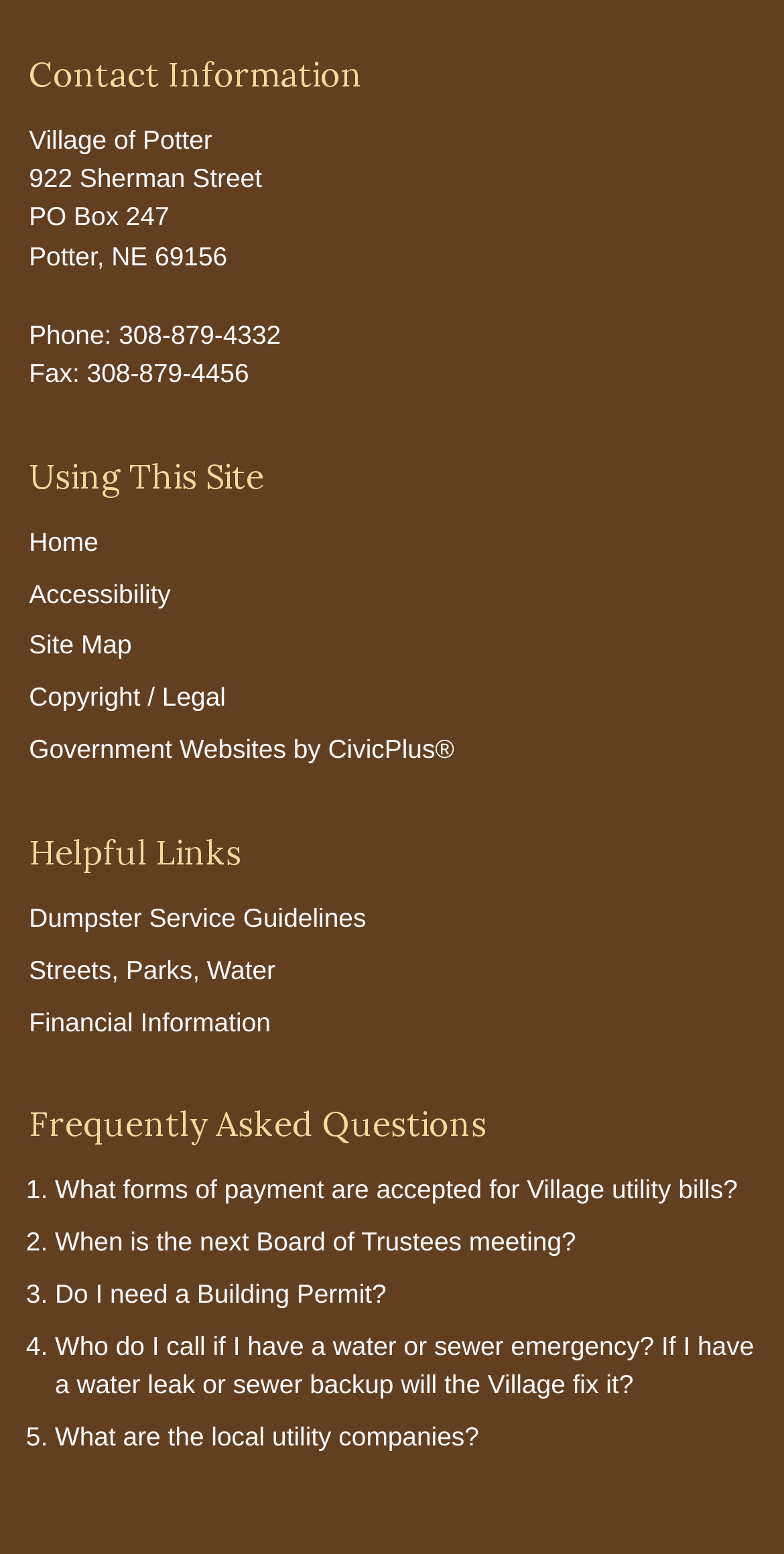Reply to the question with a brief word or phrase: What is the topic of the first FAQ?

What forms of payment are accepted for Village utility bills?